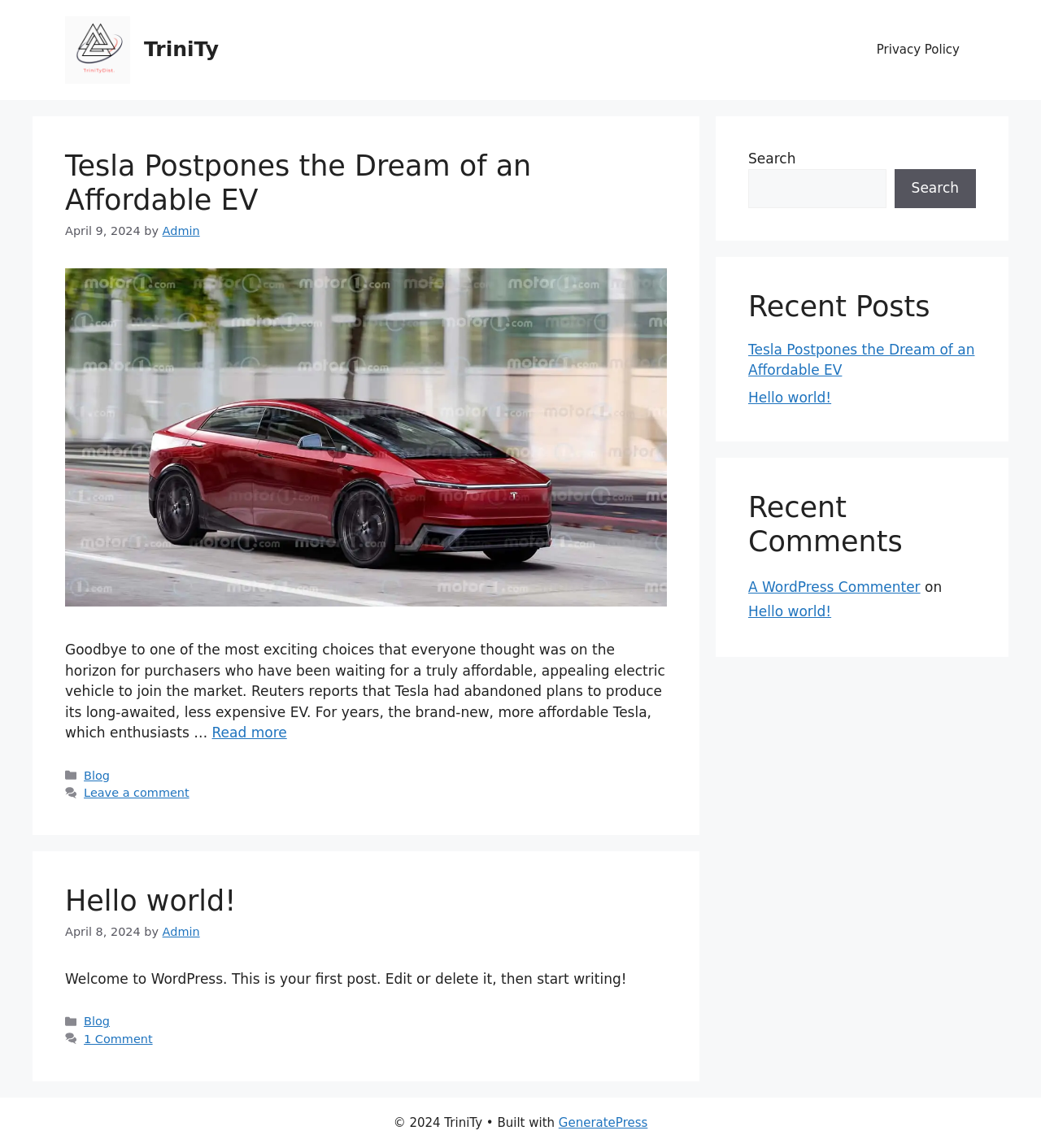Given the element description parent_node: Search name="s", specify the bounding box coordinates of the corresponding UI element in the format (top-left x, top-left y, bottom-right x, bottom-right y). All values must be between 0 and 1.

[0.719, 0.147, 0.851, 0.181]